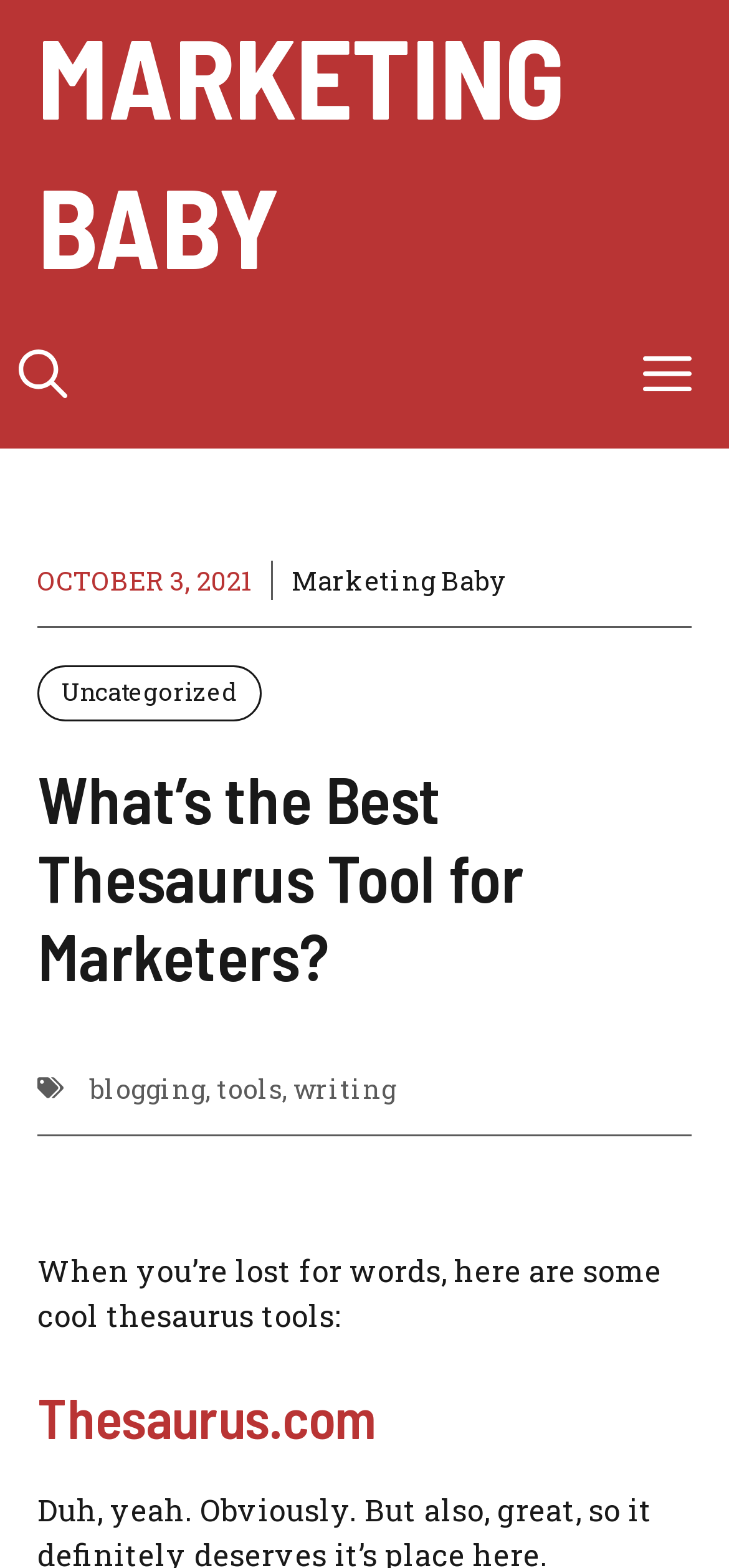Extract the primary header of the webpage and generate its text.

What’s the Best Thesaurus Tool for Marketers?